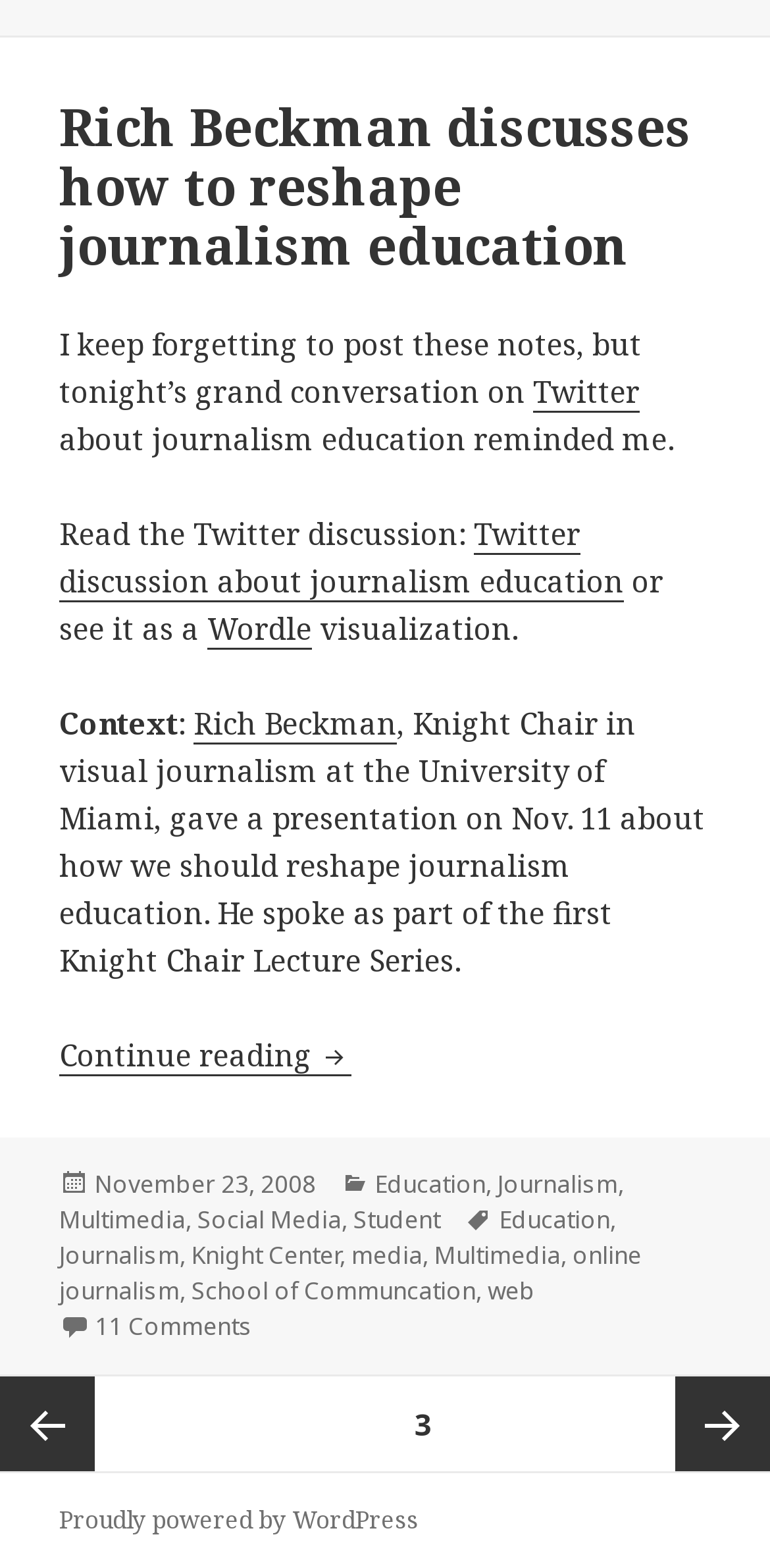Identify the bounding box coordinates of the area you need to click to perform the following instruction: "Go to the next page".

[0.877, 0.878, 1.0, 0.939]